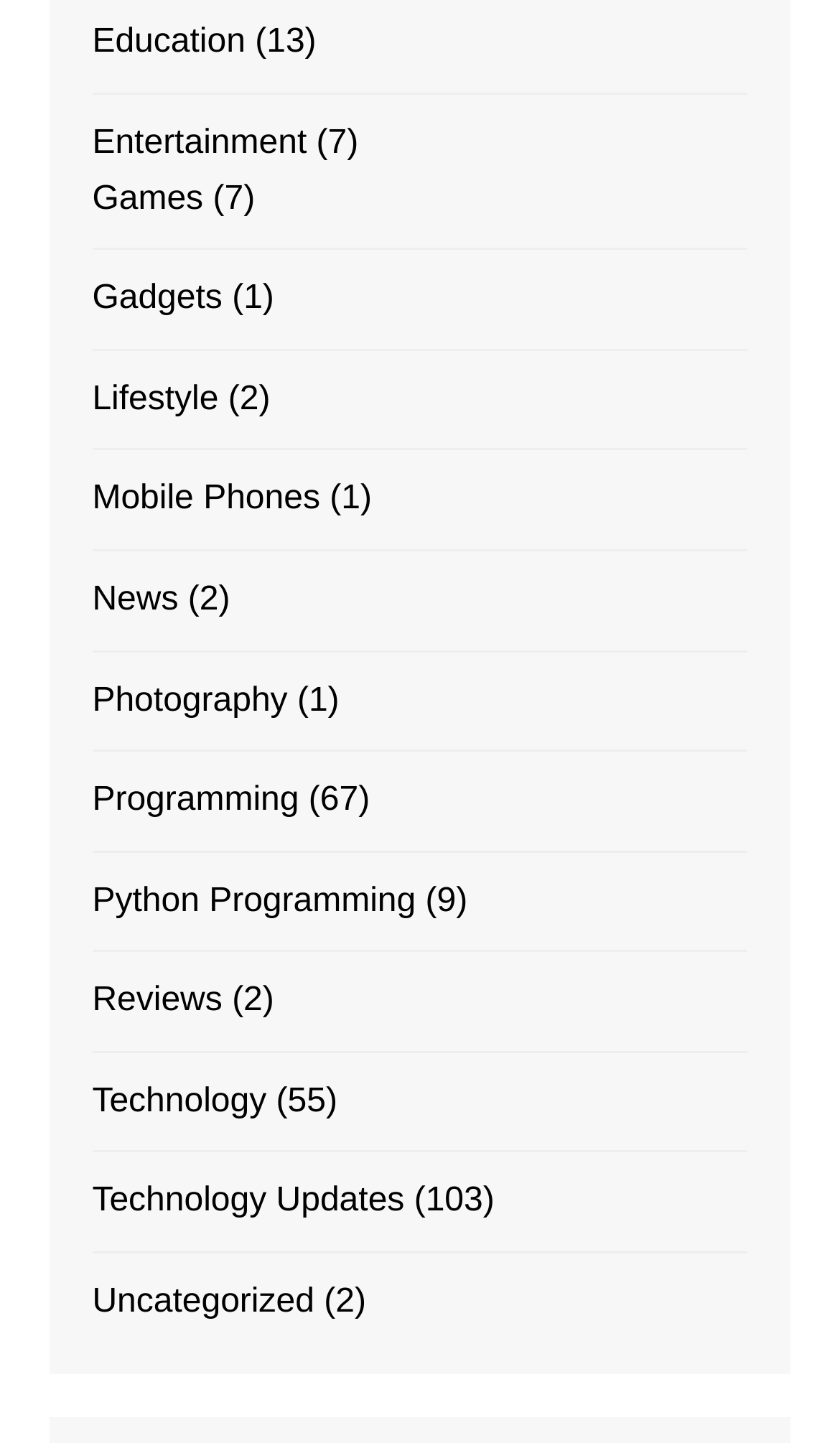Determine the bounding box coordinates of the target area to click to execute the following instruction: "Read Technology Updates."

[0.11, 0.814, 0.481, 0.852]